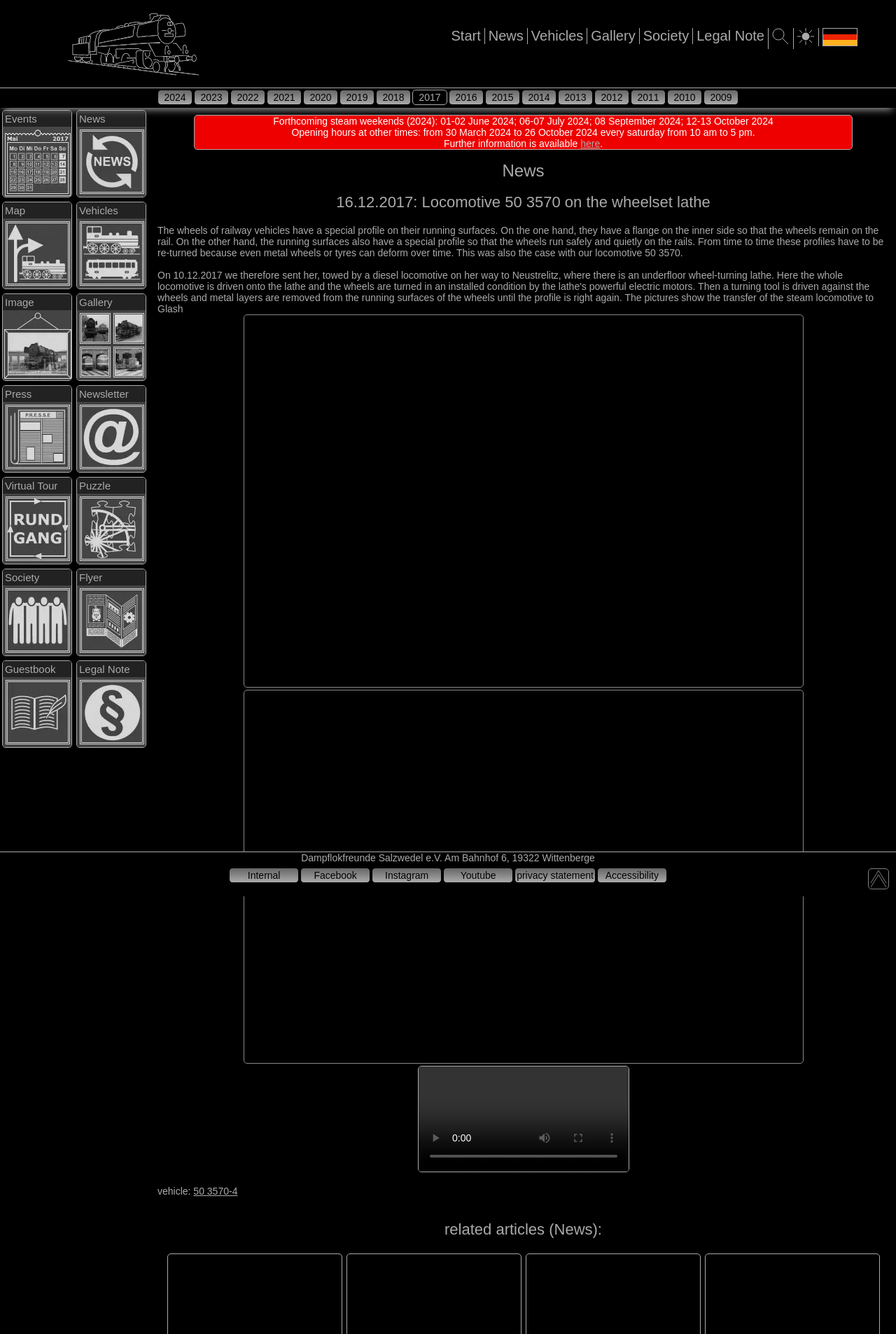Please find the bounding box coordinates of the section that needs to be clicked to achieve this instruction: "switch to day mode".

[0.89, 0.025, 0.909, 0.036]